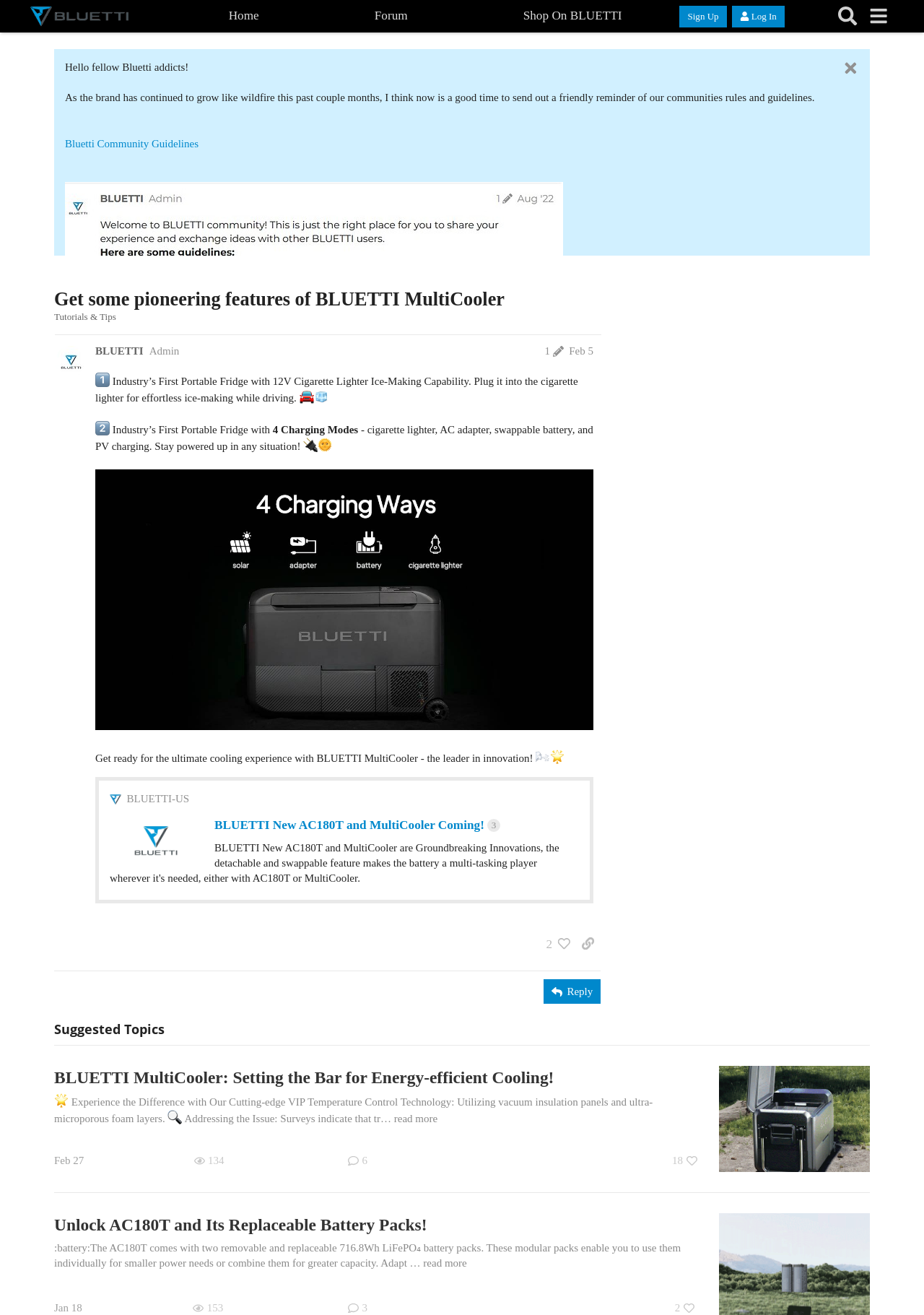Identify and generate the primary title of the webpage.

Get some pioneering features of BLUETTI MultiCooler